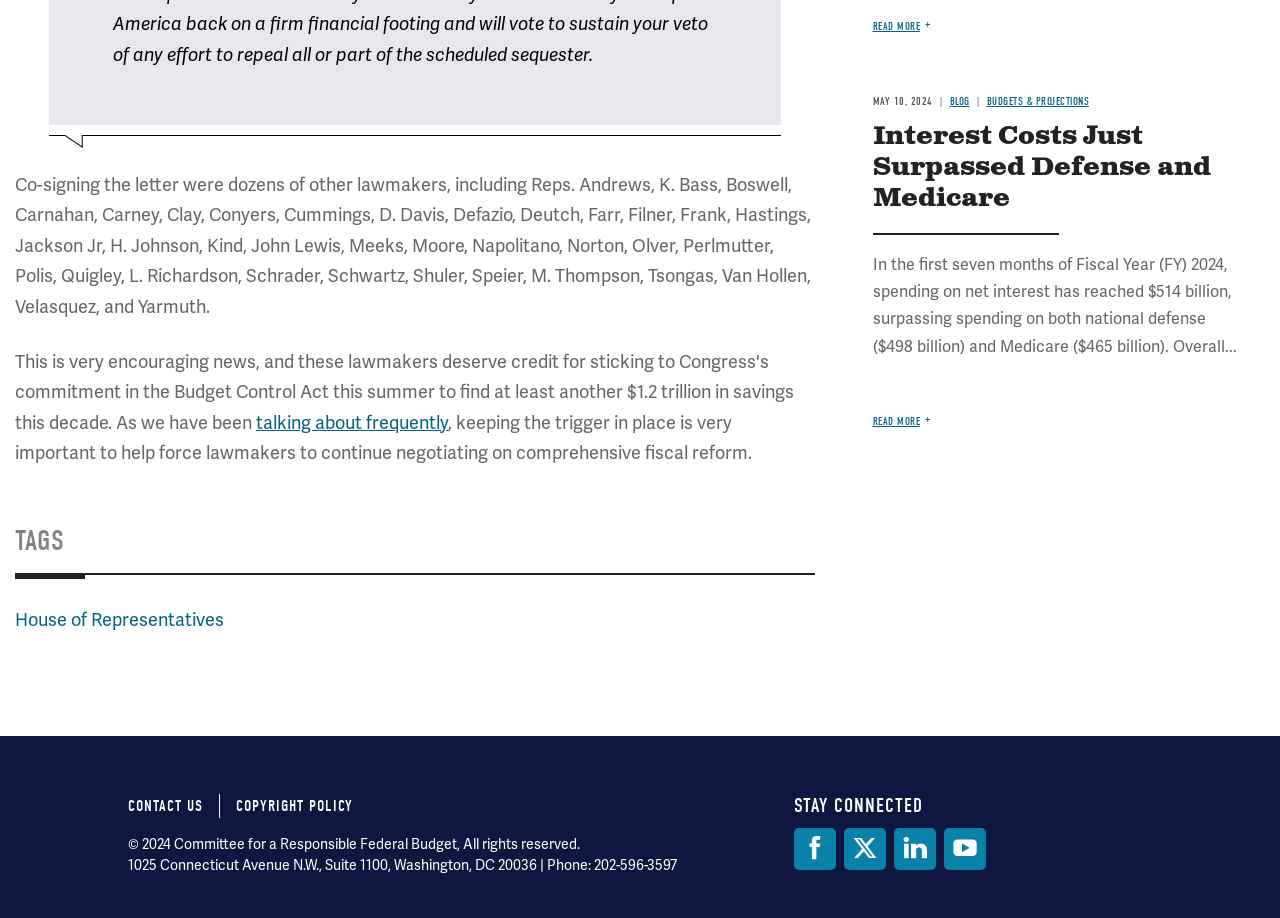Use a single word or phrase to answer the question: What is the topic of the article?

Debt Surges With Extensions